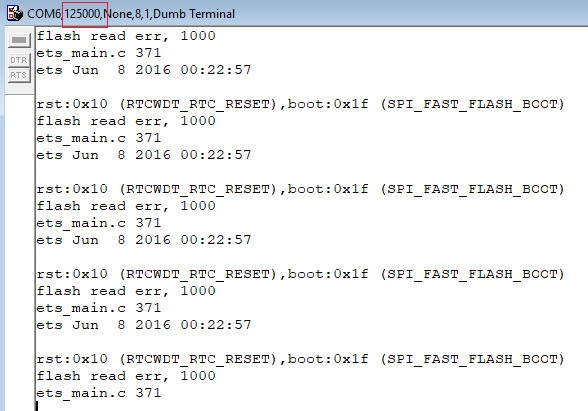What is the boot state code shown in the terminal output?
Please use the image to deliver a detailed and complete answer.

The boot state code is obtained by analyzing the terminal output, which displays the boot state as 'boot:0x1f' alongside the reset status codes and error messages.